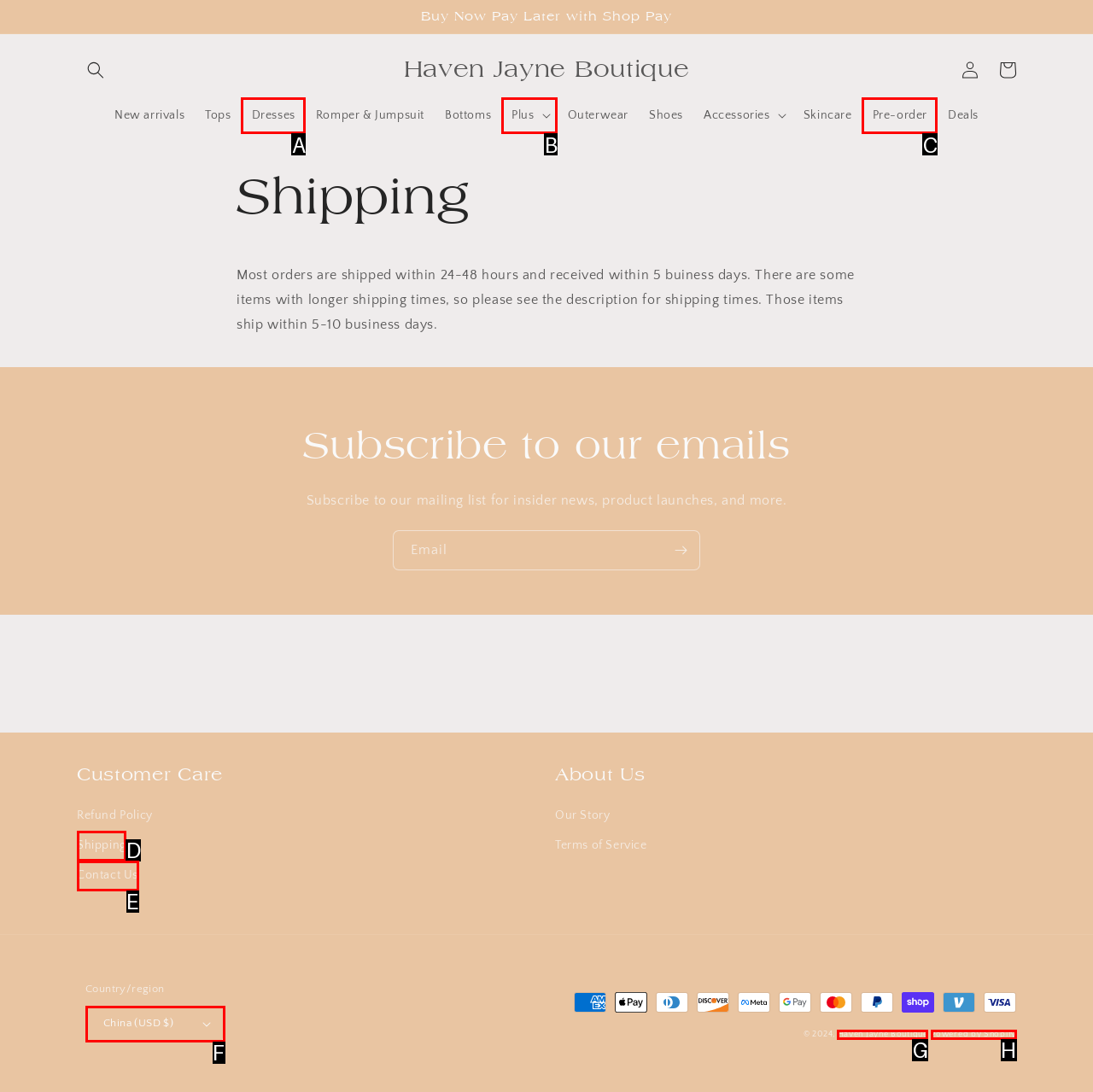Based on the description: Contact Us
Select the letter of the corresponding UI element from the choices provided.

E